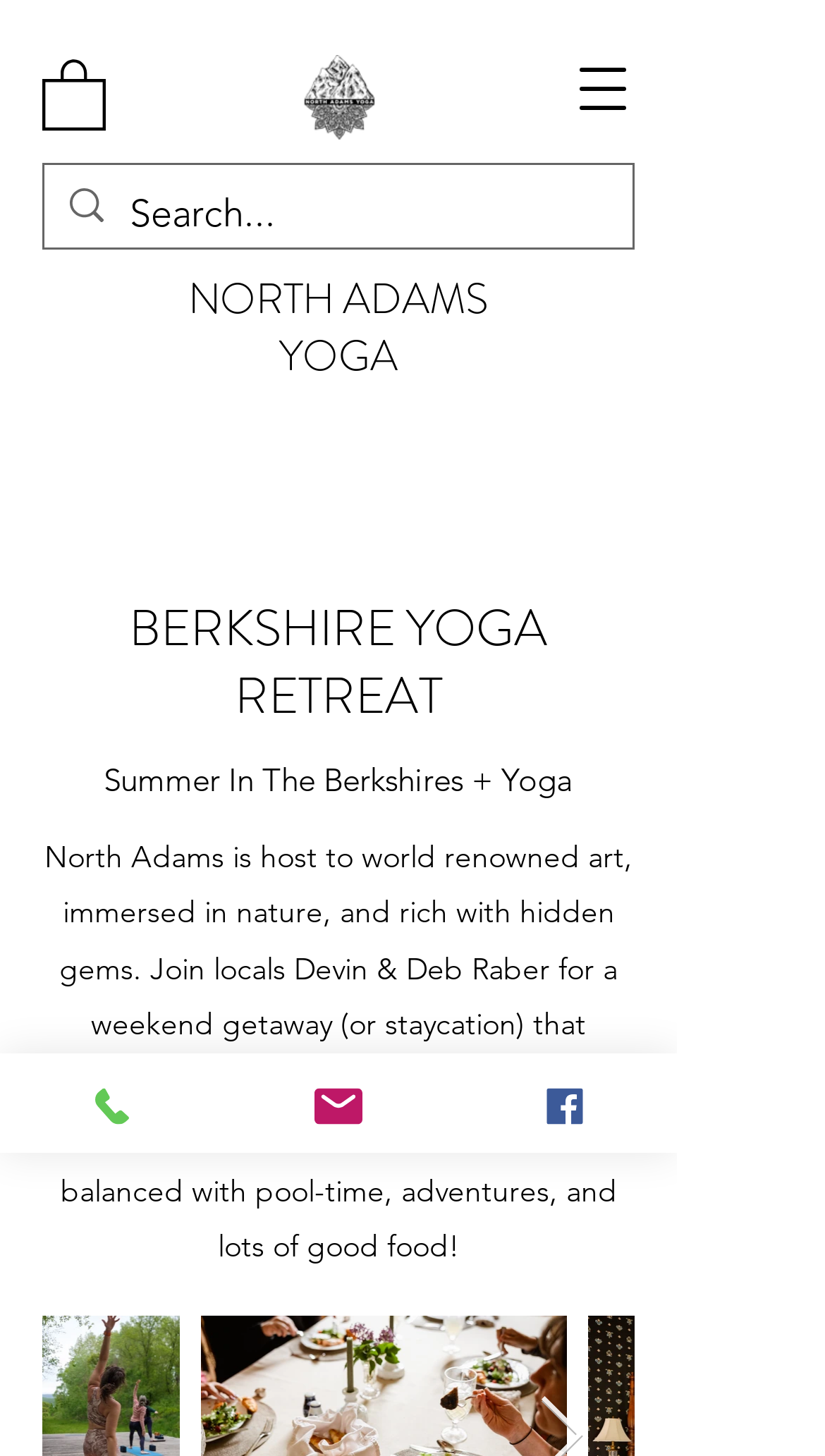Give an in-depth explanation of the webpage layout and content.

The webpage is about a yoga retreat in the Berkshires, specifically North Adams Yoga. At the top left corner, there is a navigation menu button. Next to it, there is a logo image and a link to the website's homepage. On the top right side, there is a search bar with a magnifying glass icon, where users can input their search queries.

Below the search bar, the main content of the webpage begins. The title "BERKSHIRE YOGA RETREAT" is prominently displayed, followed by a subtitle "Summer In The Berkshires + Yoga". A brief description of the retreat is provided, highlighting the activities and experiences that participants can expect, such as daily yoga and fitness classes, pool time, adventures, and good food.

At the bottom of the page, there are three links to contact the retreat organizers, including phone, email, and Facebook. Each link is accompanied by a corresponding icon.